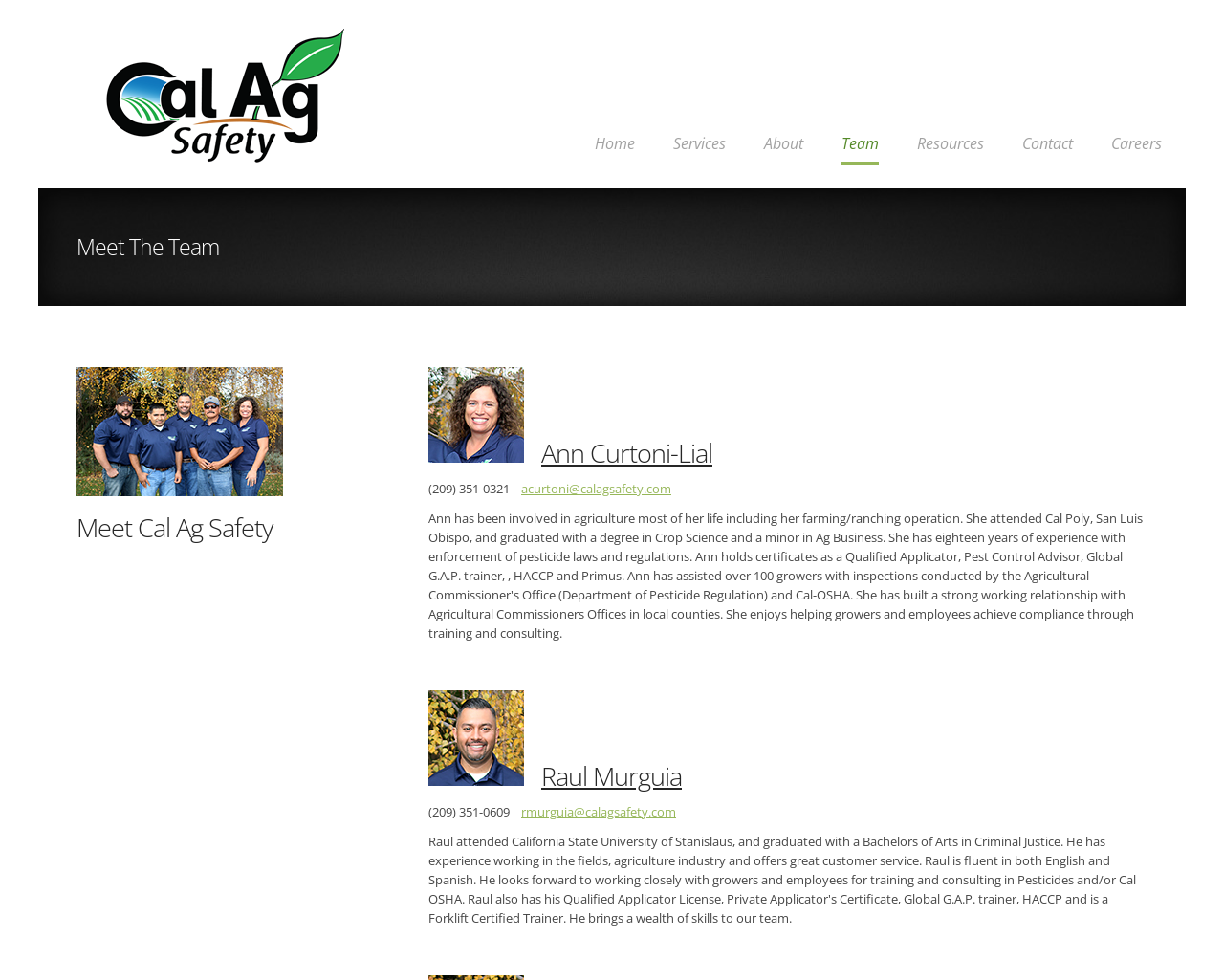Find the bounding box coordinates of the clickable region needed to perform the following instruction: "View team member Ann Curtoni-Lial's information". The coordinates should be provided as four float numbers between 0 and 1, i.e., [left, top, right, bottom].

[0.35, 0.375, 0.938, 0.48]